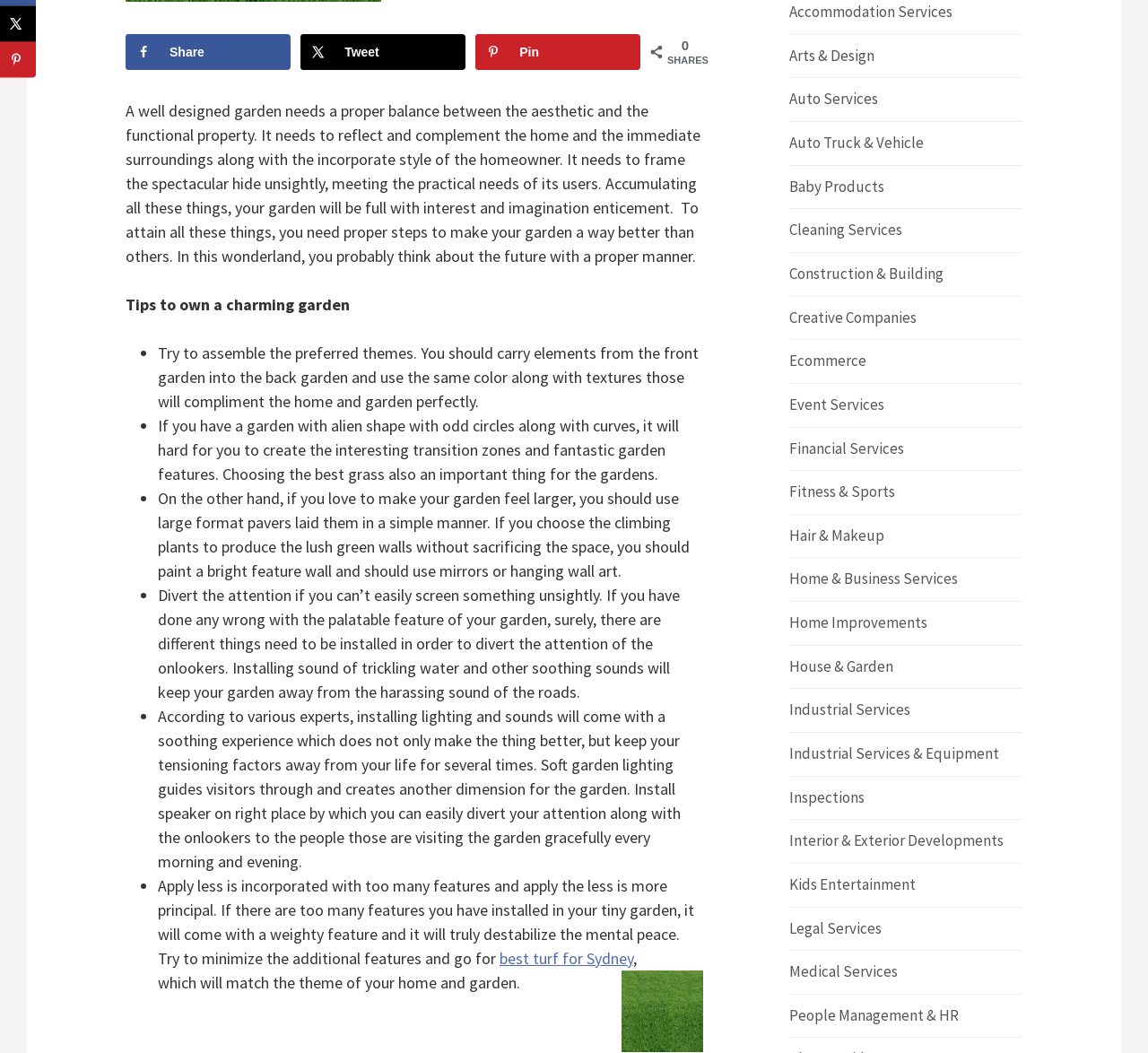Please determine the bounding box coordinates for the UI element described here. Use the format (top-left x, top-left y, bottom-right x, bottom-right y) with values bounded between 0 and 1: Our offer

None